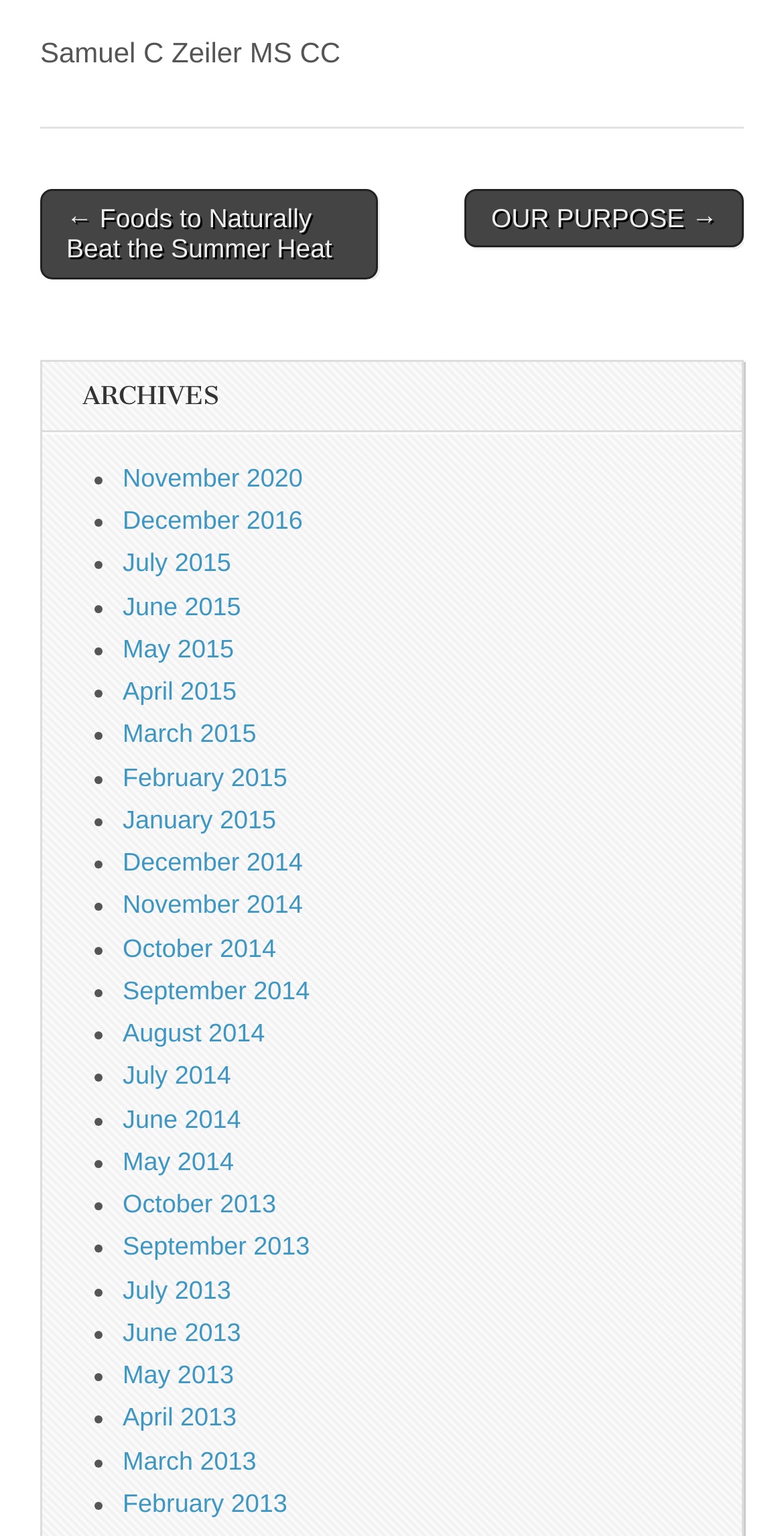Use a single word or phrase to answer the following:
What is the latest archive link?

November 2020